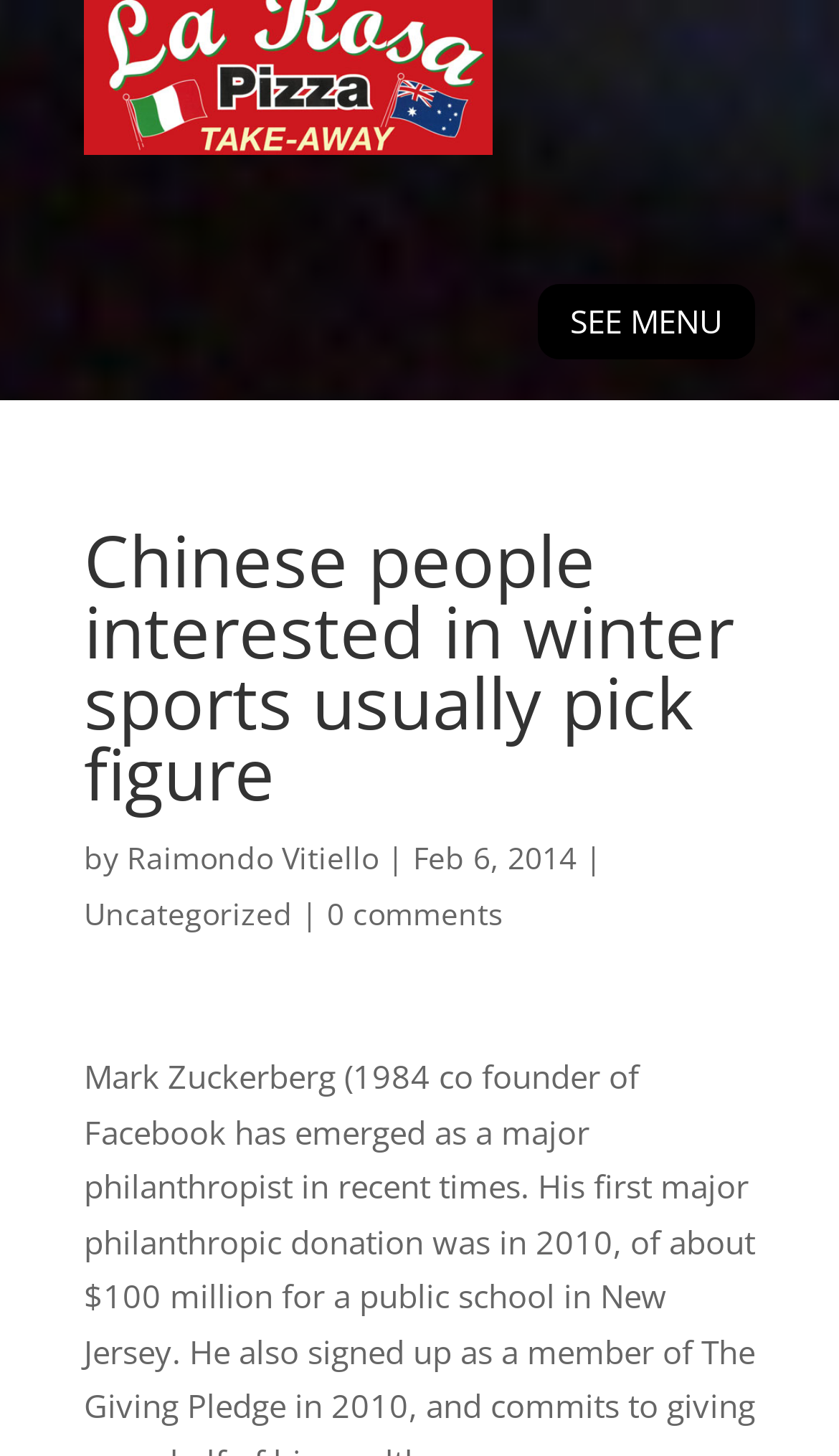When was the article published?
Please describe in detail the information shown in the image to answer the question.

The publication date can be found next to the author's name, in the middle of the webpage. It is a static text element with the text 'Feb 6, 2014'.